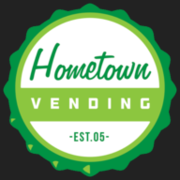What type of font is used for the word 'Hometown'?
Please provide a single word or phrase as your answer based on the image.

Elegant, flowing script